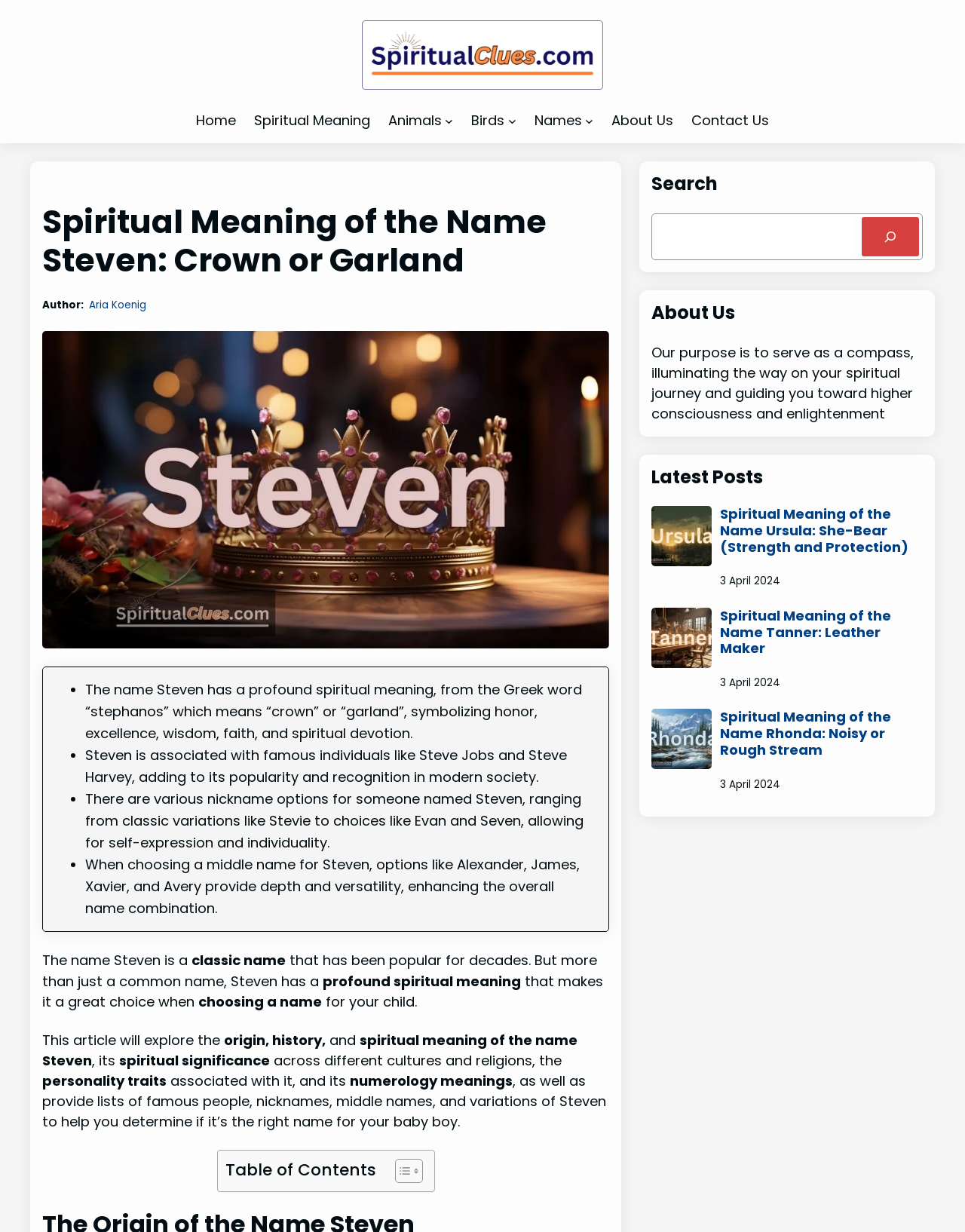Please indicate the bounding box coordinates of the element's region to be clicked to achieve the instruction: "Learn more about the name Steven". Provide the coordinates as four float numbers between 0 and 1, i.e., [left, top, right, bottom].

[0.092, 0.242, 0.152, 0.253]